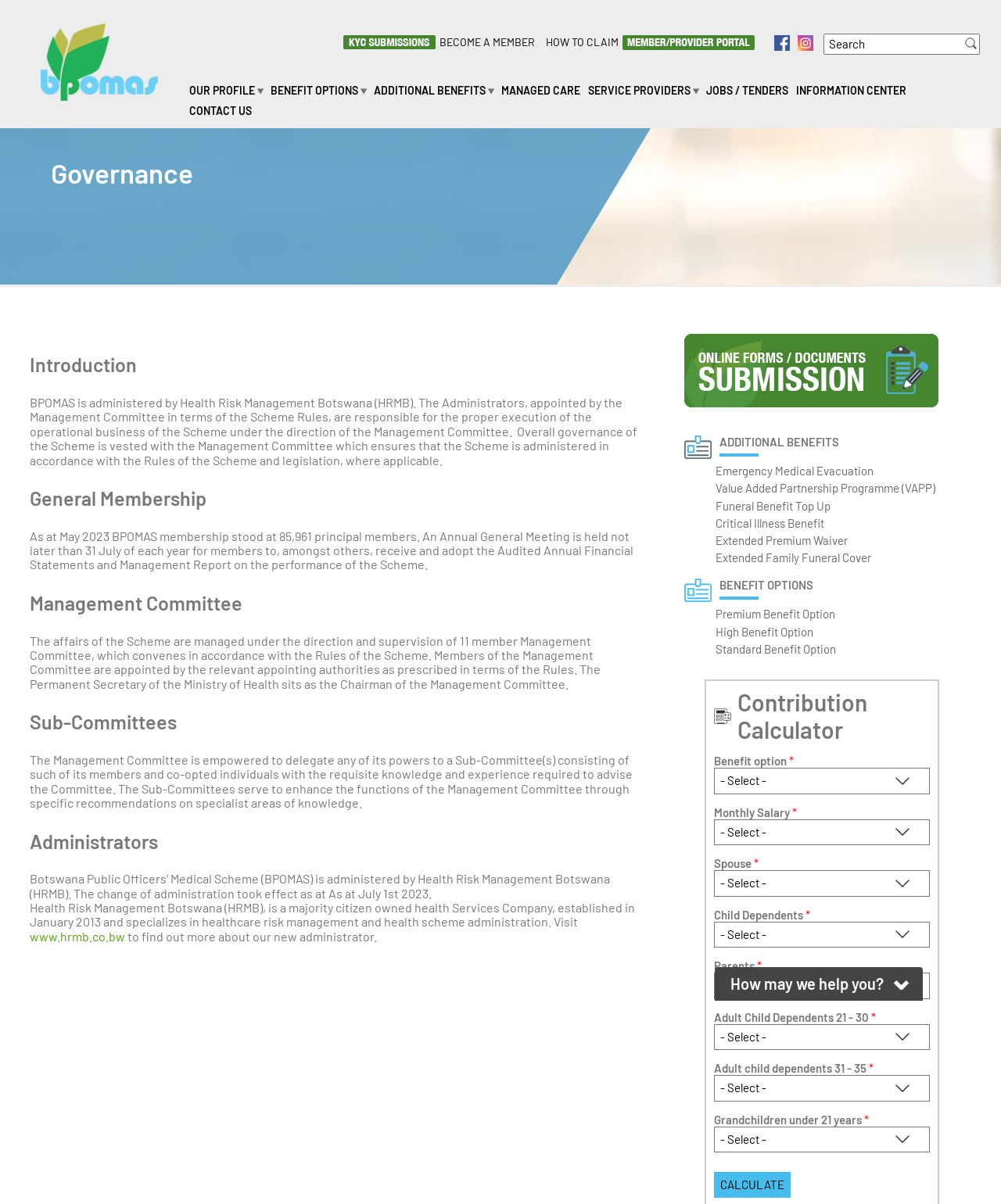What is the name of the company that administers BPOMAS?
Answer the question with just one word or phrase using the image.

Health Risk Management Botswana (HRMB)